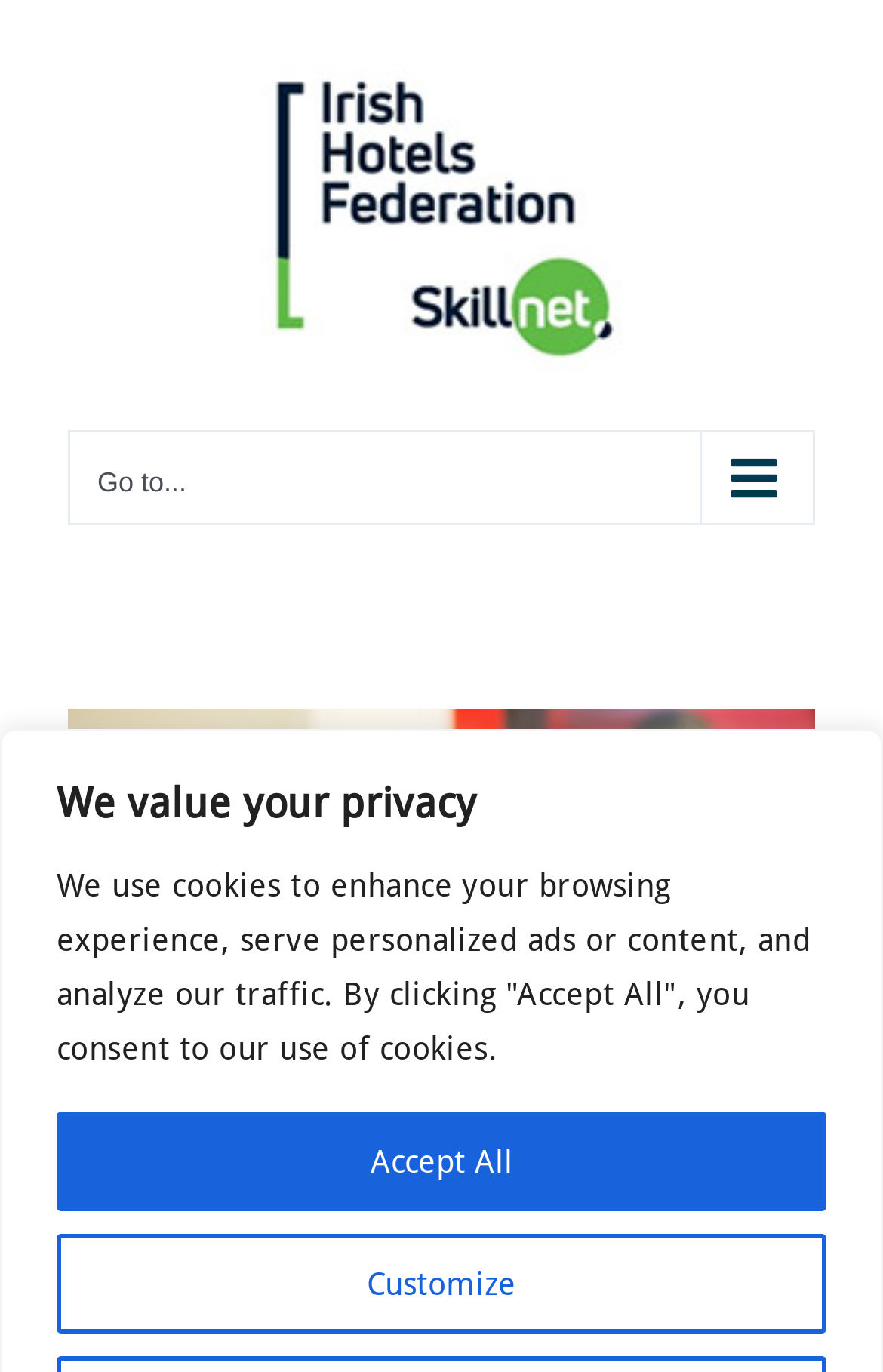Create a detailed summary of all the visual and textual information on the webpage.

The webpage is about Health and Safety, specifically Onsite Fire Safety Management in Hotels, and is provided by IHF Skillnet. 

At the top left of the page, there is an IHF Skillnet logo, which is both an image and a link. Below the logo, there is a main menu for mobile devices, which is currently collapsed and can be expanded by clicking a button with a "Go to..." label and a downward arrow icon.

On the top right of the page, there is a section related to privacy, with a heading that reads "We value your privacy". Below this heading, there are two buttons, "Customize" and "Accept All", which are likely related to managing privacy settings.

There are no other notable elements on the page, aside from an empty link with no text content.